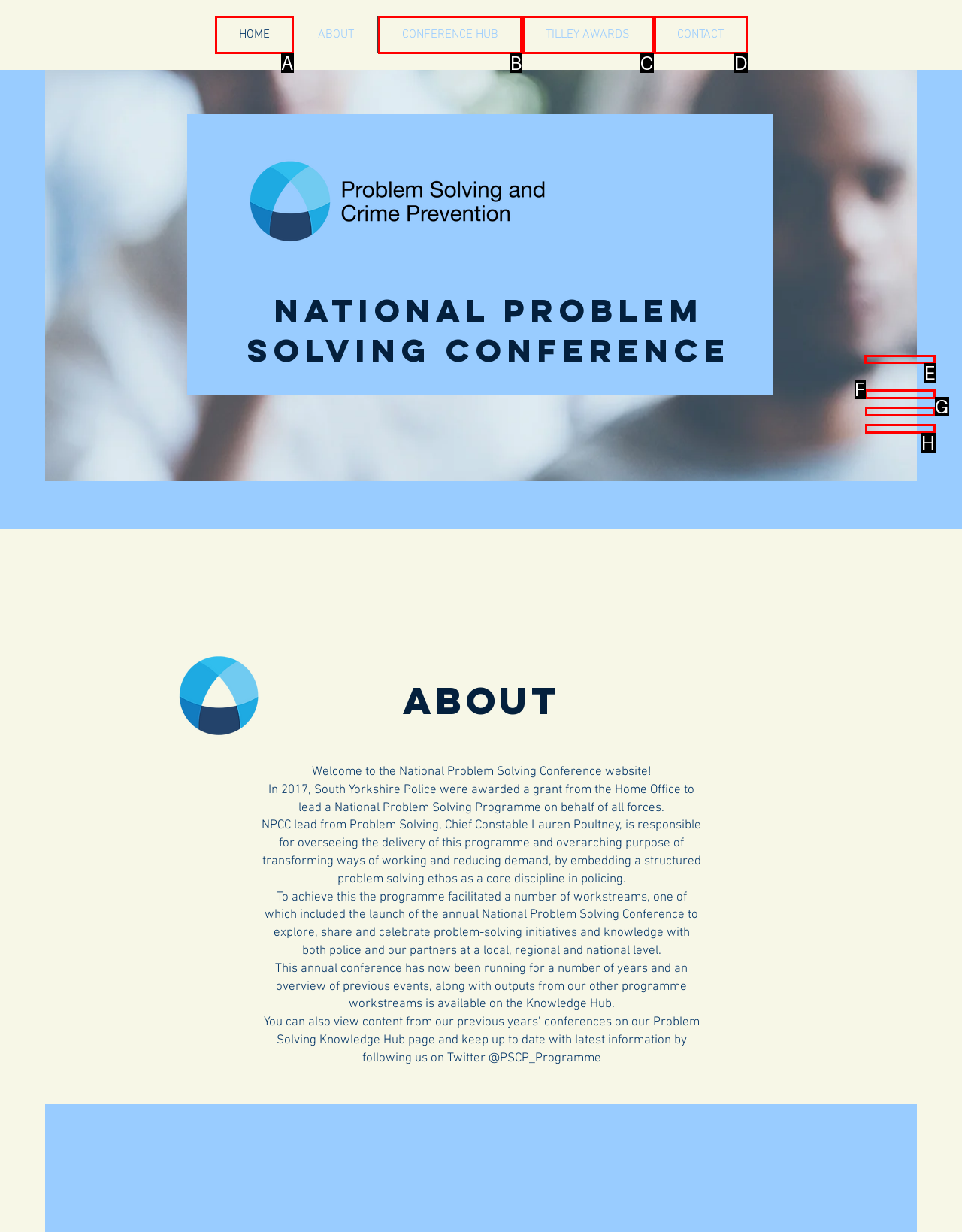Identify the letter of the correct UI element to fulfill the task: Click on the About link from the given options in the screenshot.

E